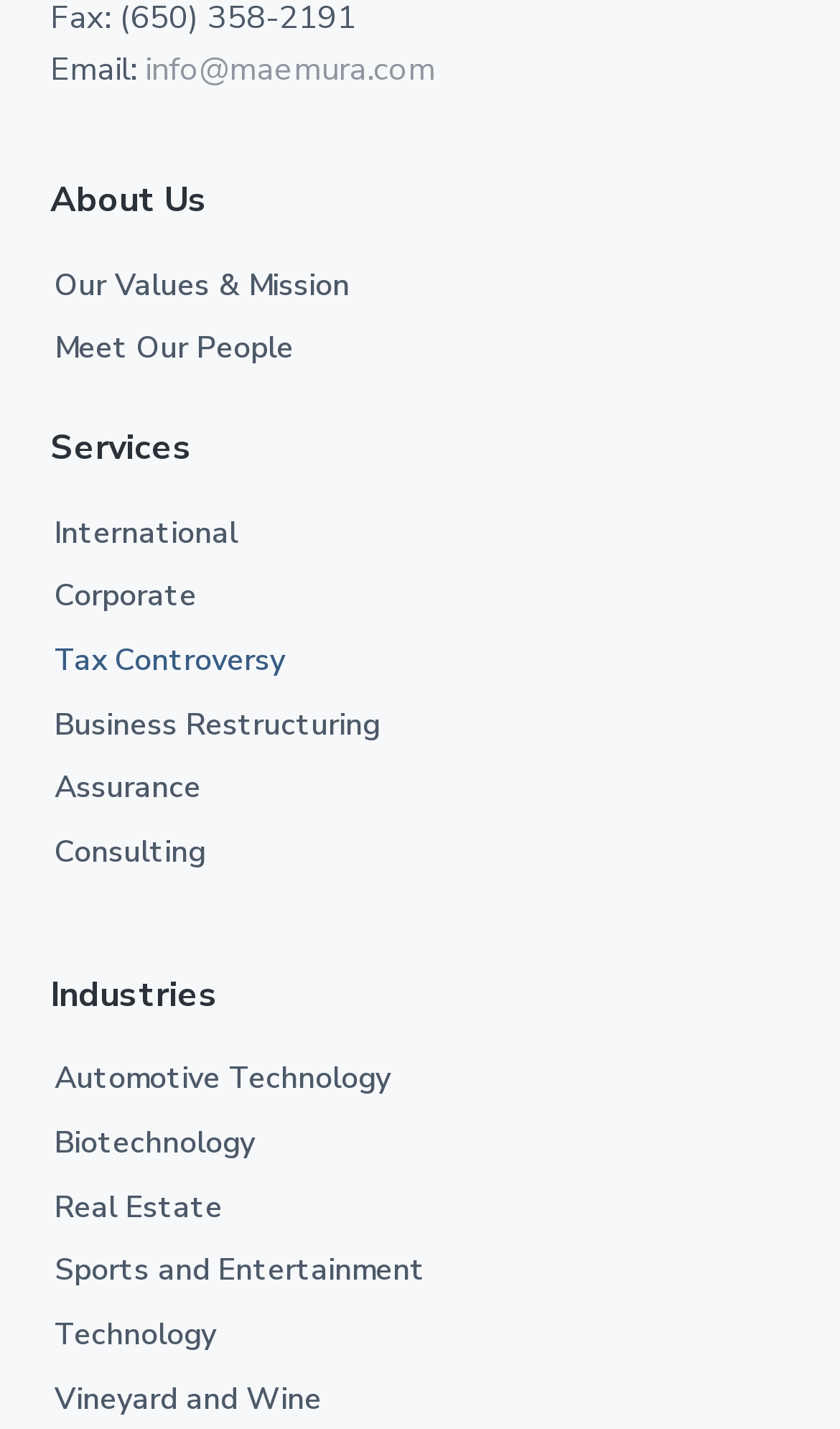Determine the bounding box coordinates for the element that should be clicked to follow this instruction: "Learn about Our Values & Mission". The coordinates should be given as four float numbers between 0 and 1, in the format [left, top, right, bottom].

[0.065, 0.183, 0.416, 0.218]